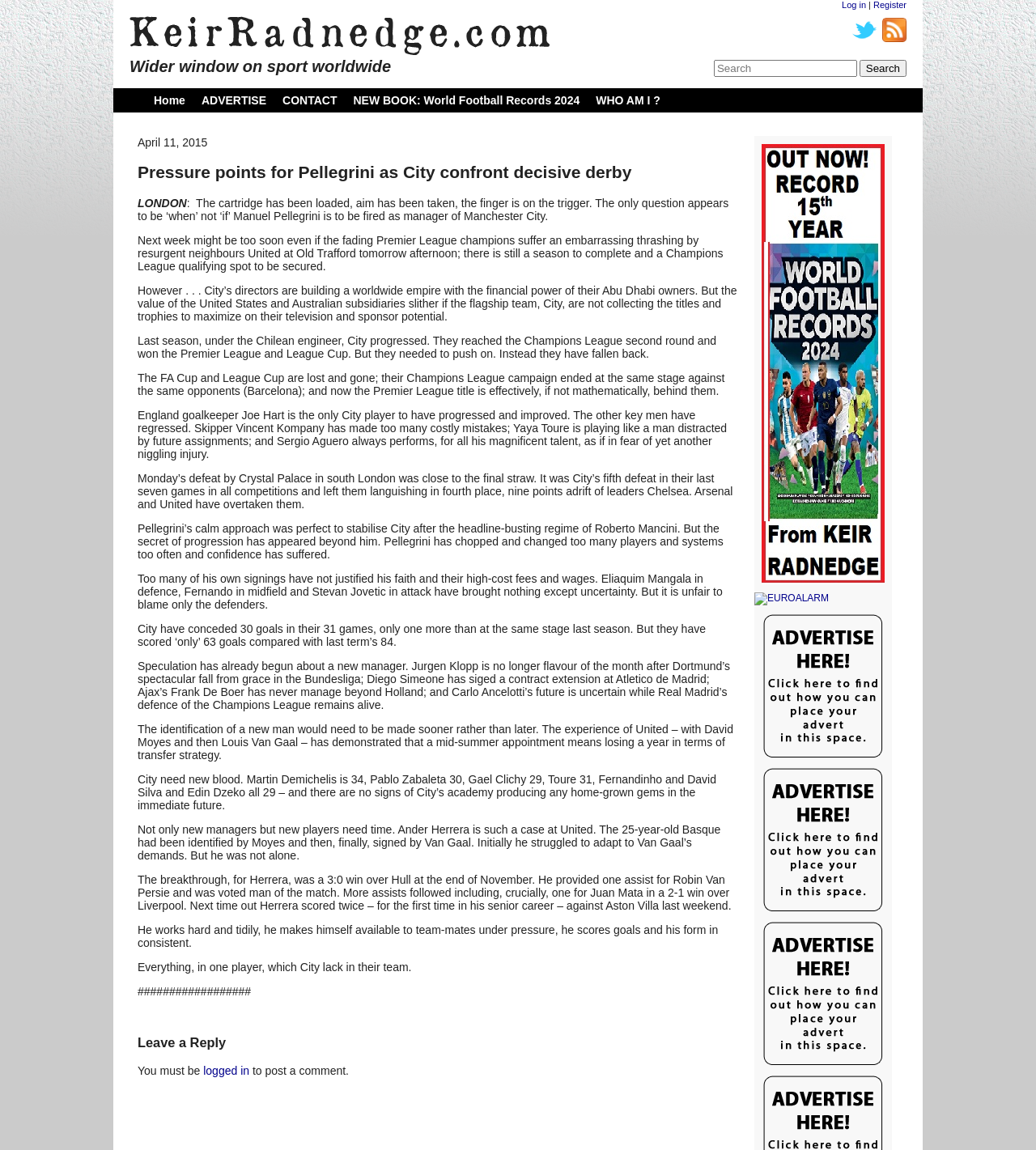What is the date of the article?
Answer the question with a detailed explanation, including all necessary information.

The date of the article is obtained from the StaticText element with the text 'April 11, 2015' located below the main heading.